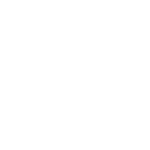Provide a single word or phrase to answer the given question: 
What type of products does Sun-In-One provide?

Solar power products